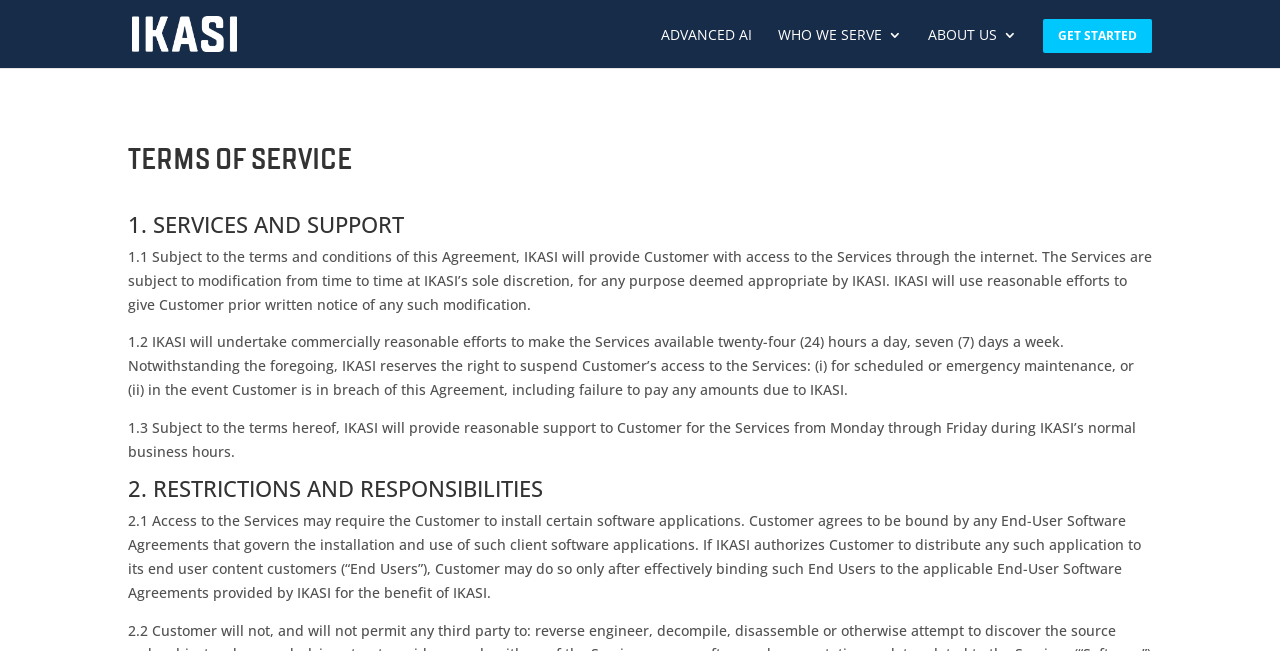Look at the image and answer the question in detail:
What is the purpose of the services provided?

This can be inferred from the StaticText element '1.1 Subject to the terms and conditions of this Agreement, IKASI will provide Customer with access to the Services through the internet.' which describes the services provided by IKASI.